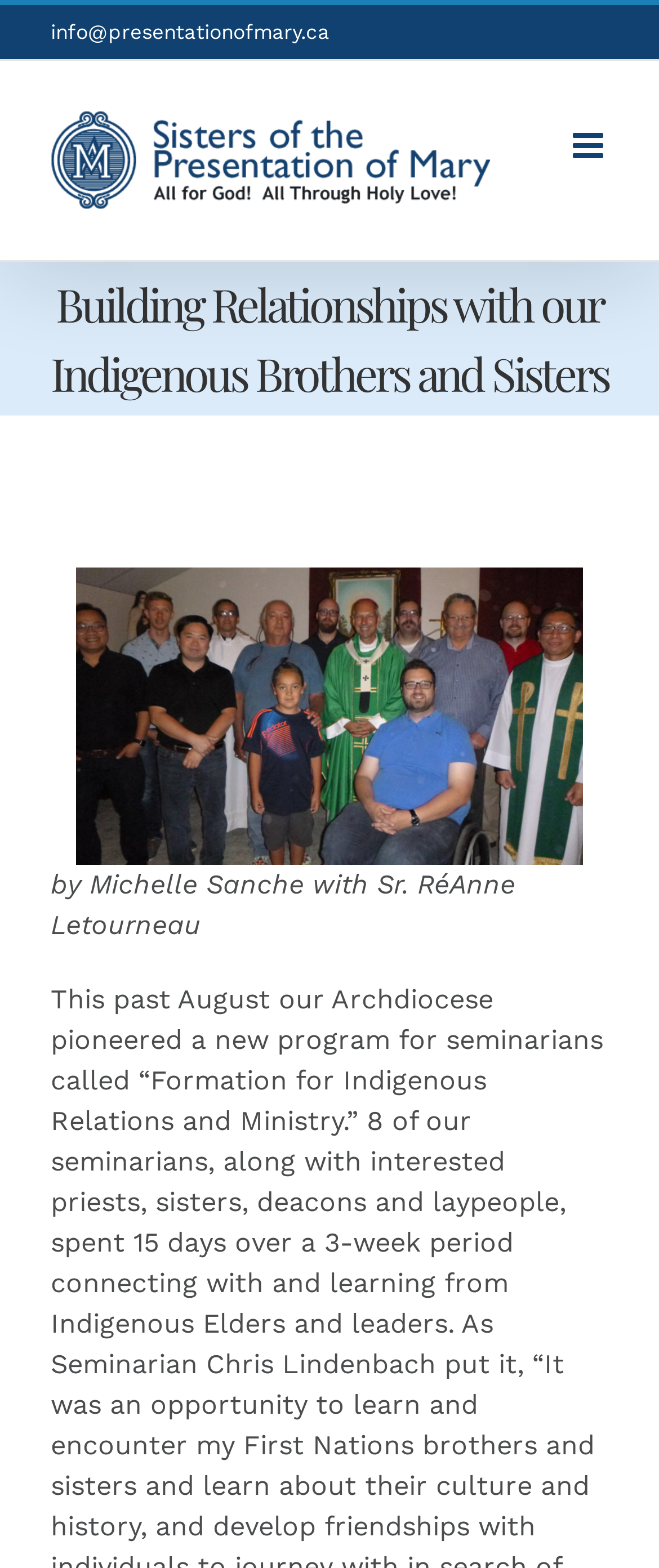What is the context of the group picture?
Examine the webpage screenshot and provide an in-depth answer to the question.

The group picture is an image with a bounding box of [0.115, 0.362, 0.885, 0.552], which is located below the page title bar. The image is described as 'group church basement', indicating that the group is gathered in a church basement.